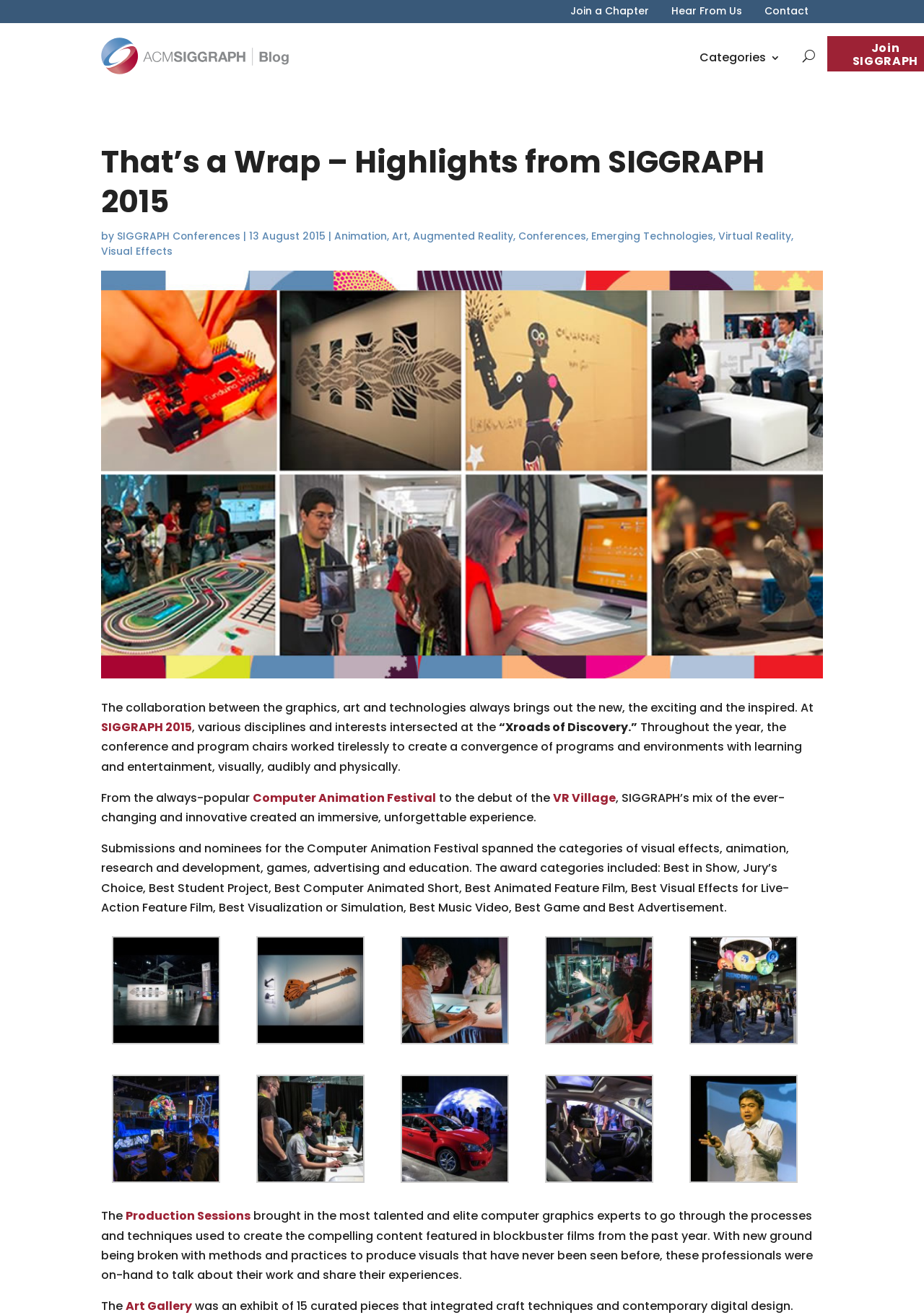Find the bounding box coordinates for the area that should be clicked to accomplish the instruction: "Learn about the Computer Animation Festival".

[0.273, 0.6, 0.472, 0.613]